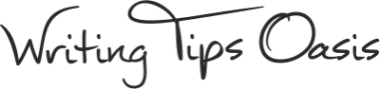What kind of community does the website aim to foster?
Answer with a single word or short phrase according to what you see in the image.

Welcoming and supportive